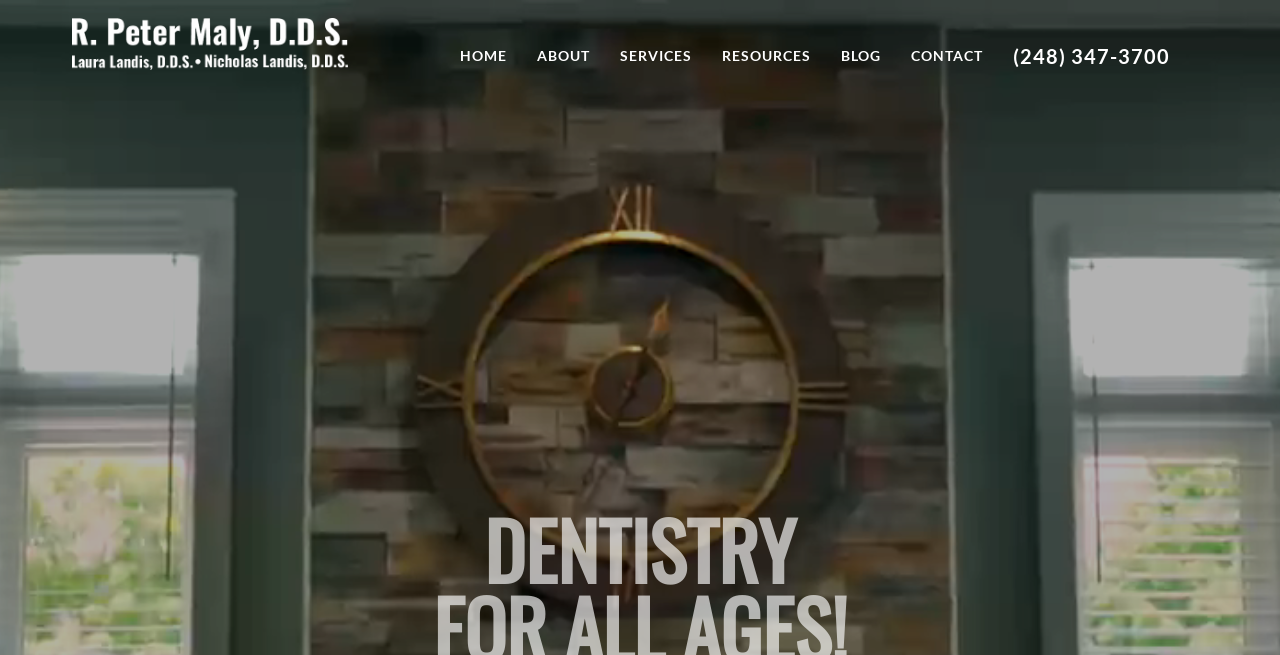Locate the bounding box coordinates of the area you need to click to fulfill this instruction: 'call the dental office'. The coordinates must be in the form of four float numbers ranging from 0 to 1: [left, top, right, bottom].

[0.78, 0.024, 0.926, 0.147]